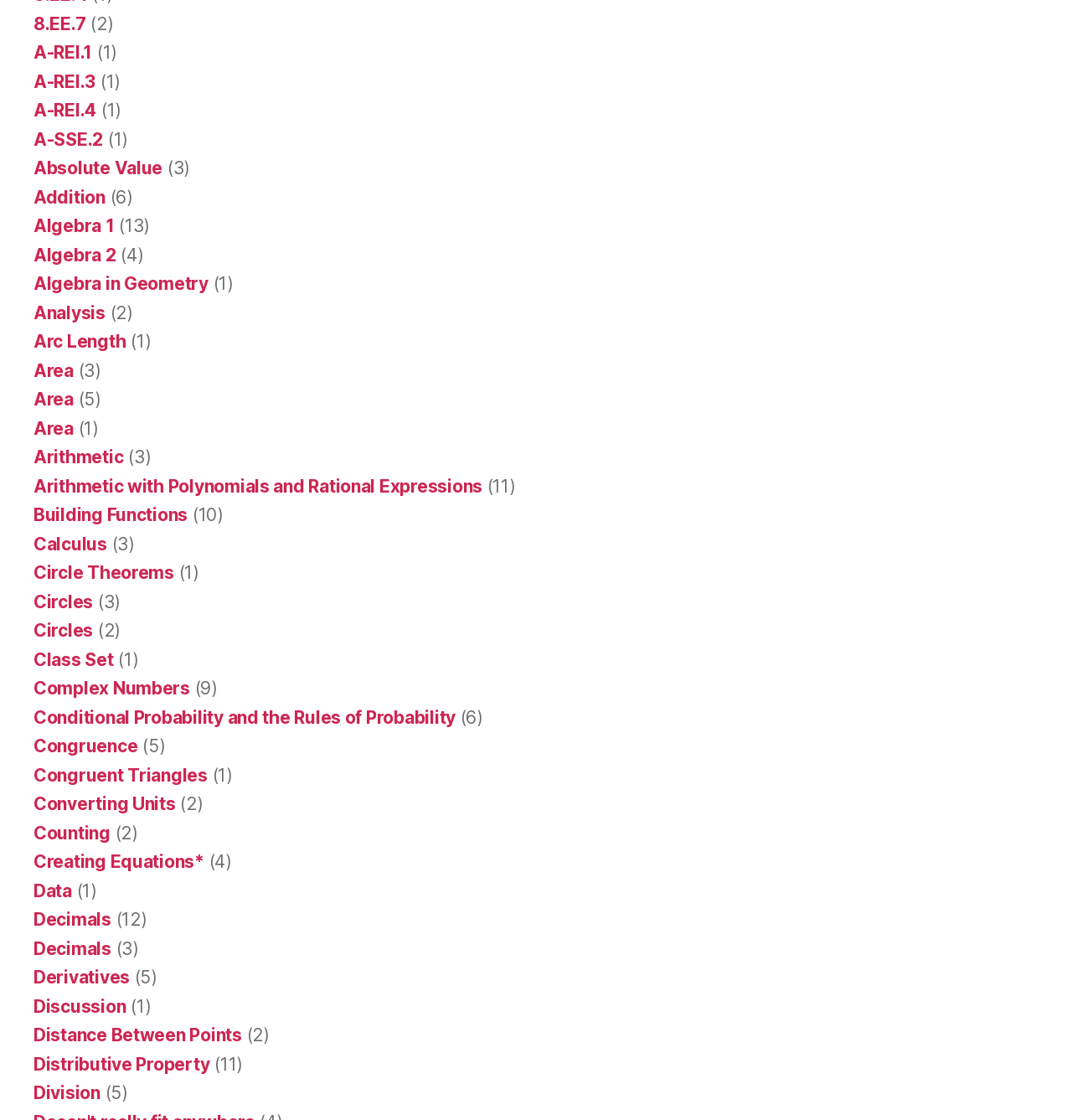Identify the bounding box coordinates of the HTML element based on this description: "A-REI.4".

[0.031, 0.089, 0.09, 0.108]